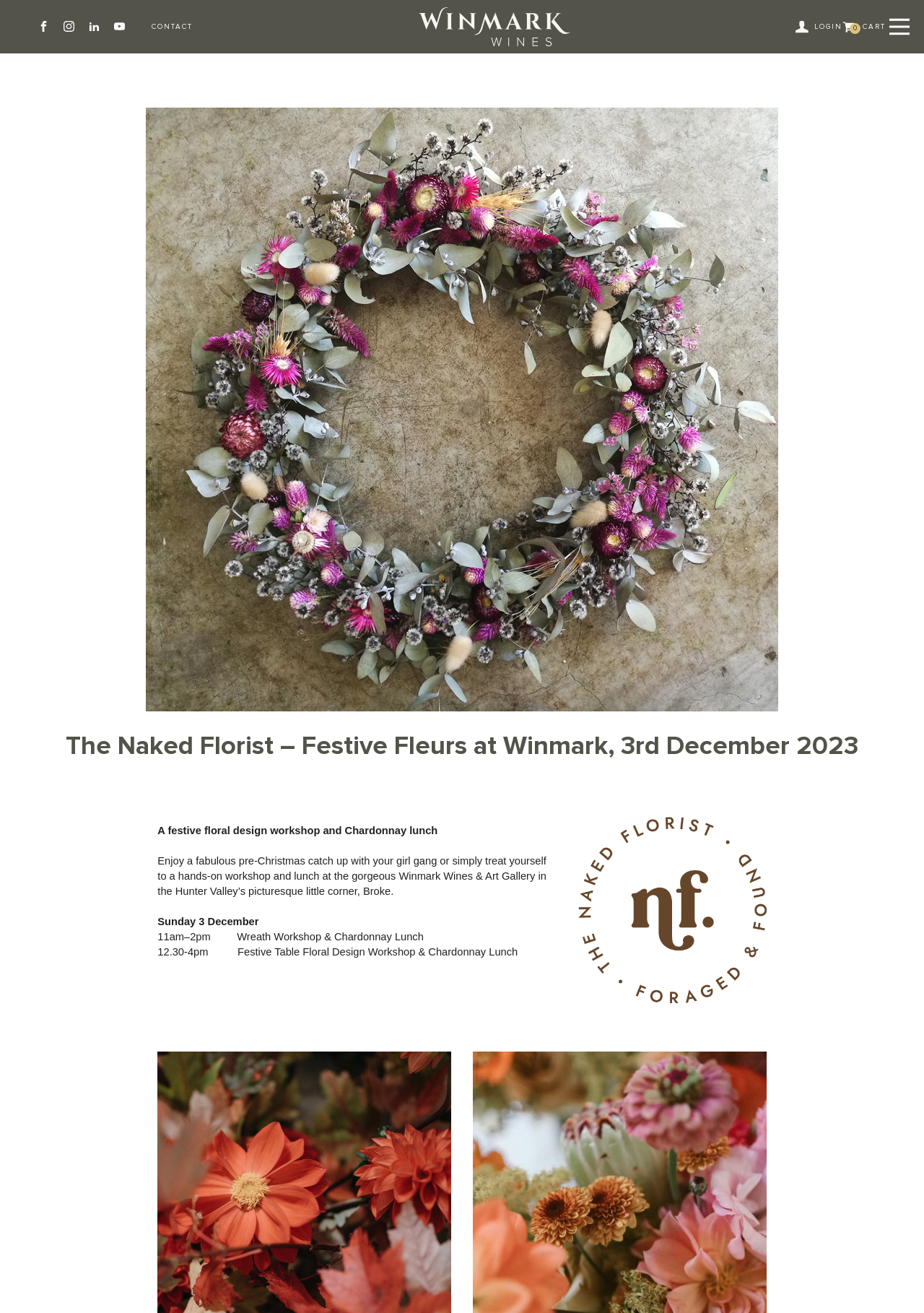Identify the headline of the webpage and generate its text content.

The Naked Florist – Festive Fleurs at Winmark, 3rd December 2023